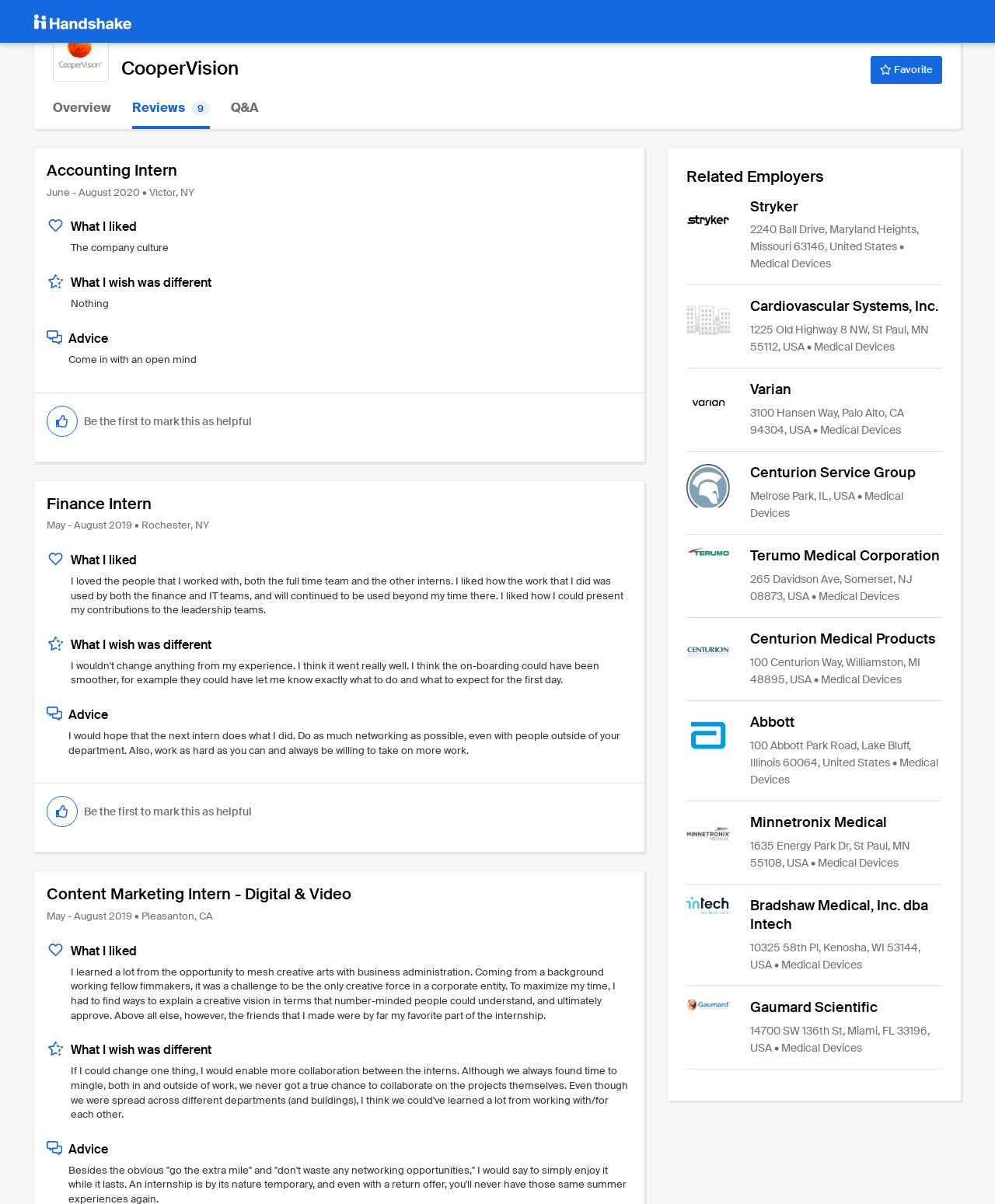Please identify the bounding box coordinates of the element's region that I should click in order to complete the following instruction: "Click on the 'Overview' link". The bounding box coordinates consist of four float numbers between 0 and 1, i.e., [left, top, right, bottom].

[0.053, 0.072, 0.112, 0.107]